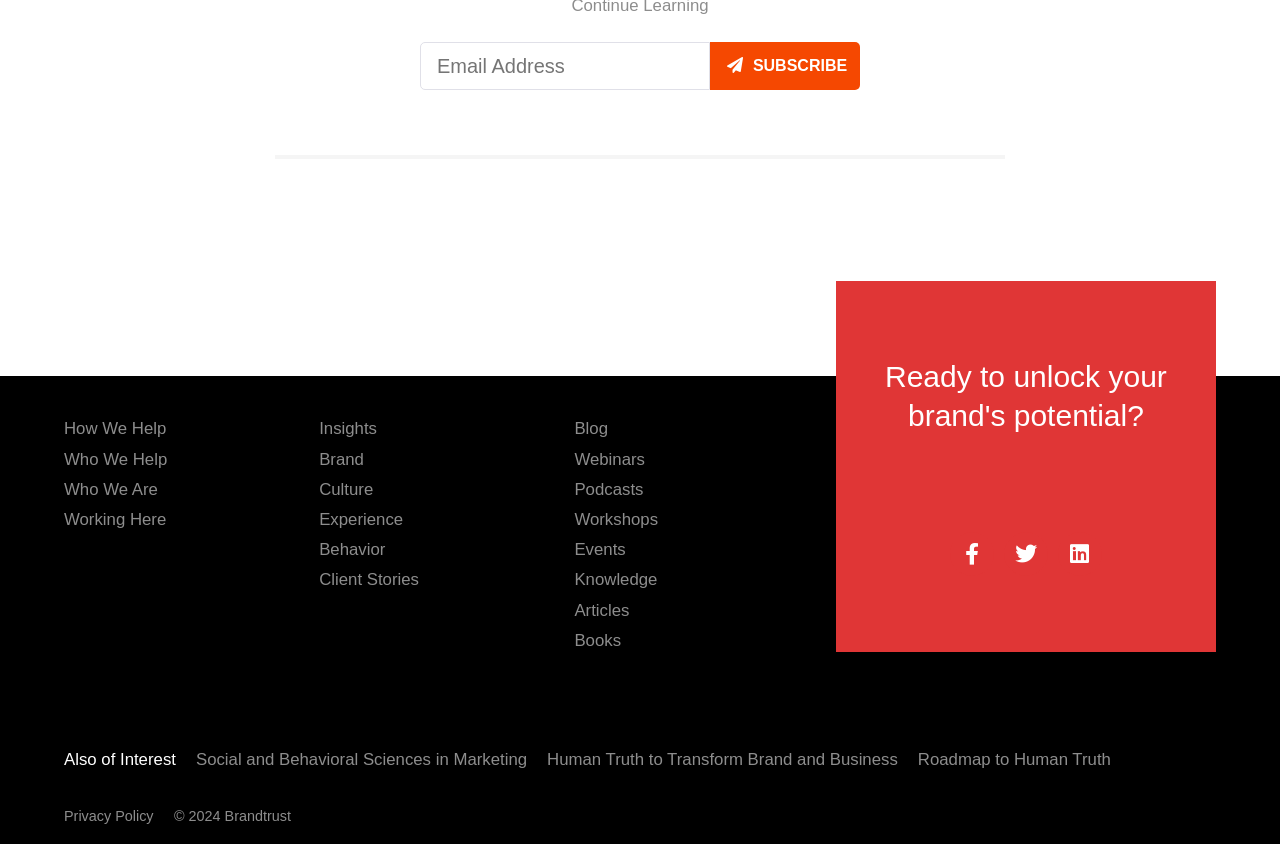Provide the bounding box coordinates of the area you need to click to execute the following instruction: "Visit the 'BELMONT' page".

None